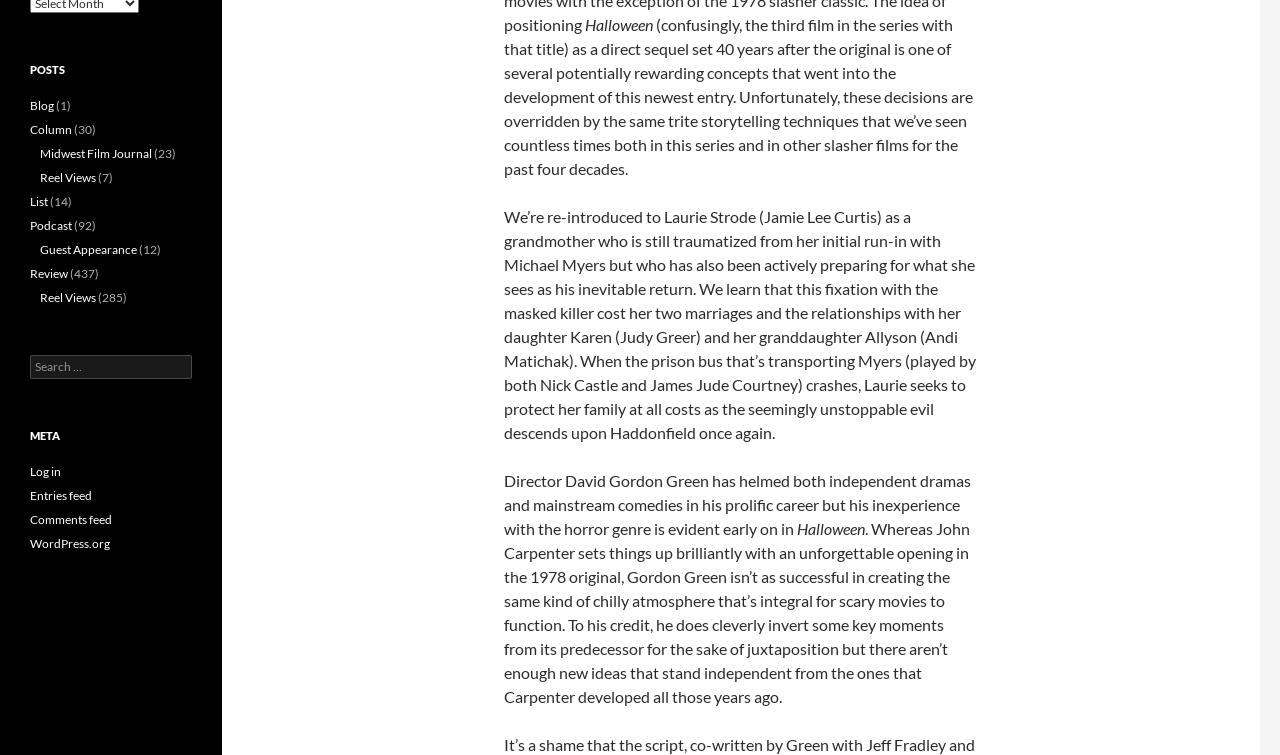Please find the bounding box for the UI element described by: "Sellers".

None